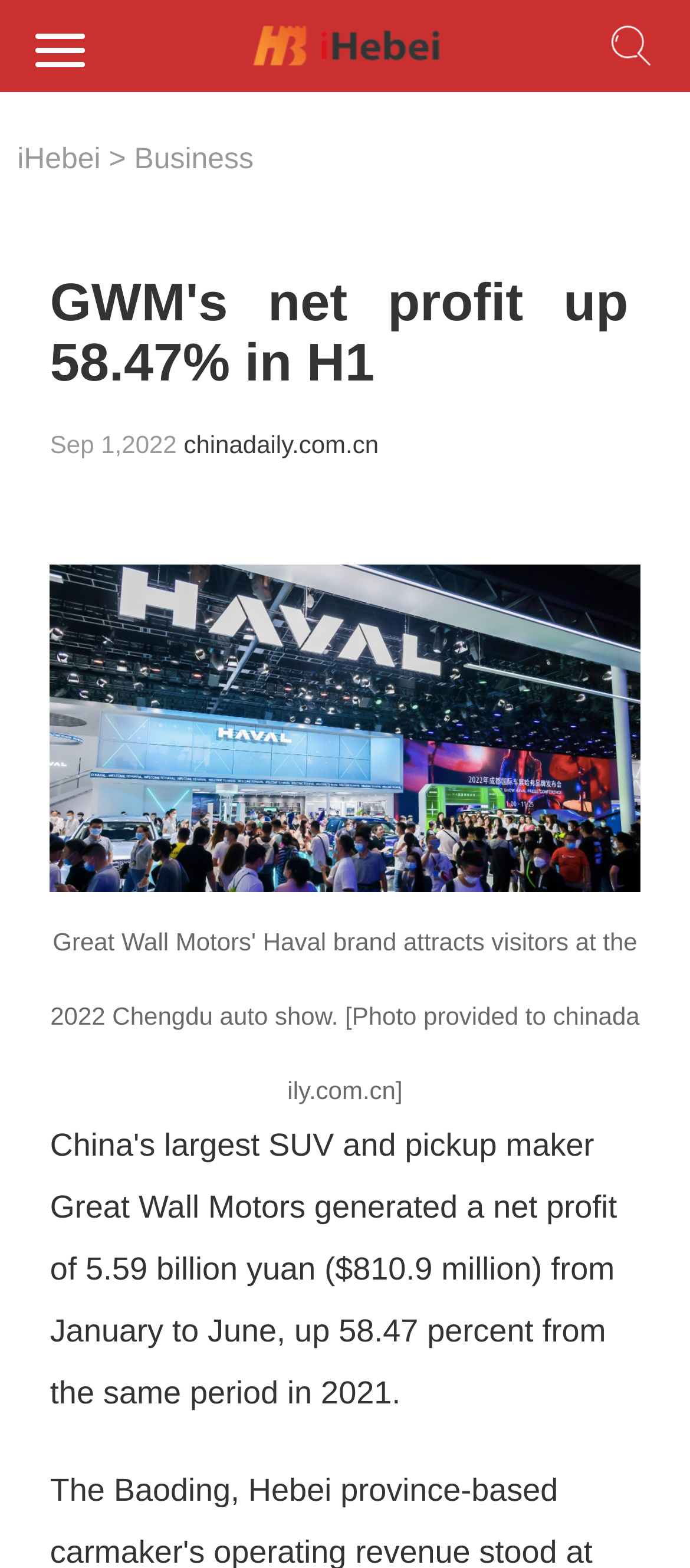What is the source of the photo?
Using the information from the image, give a concise answer in one word or a short phrase.

chinadaily.com.cn